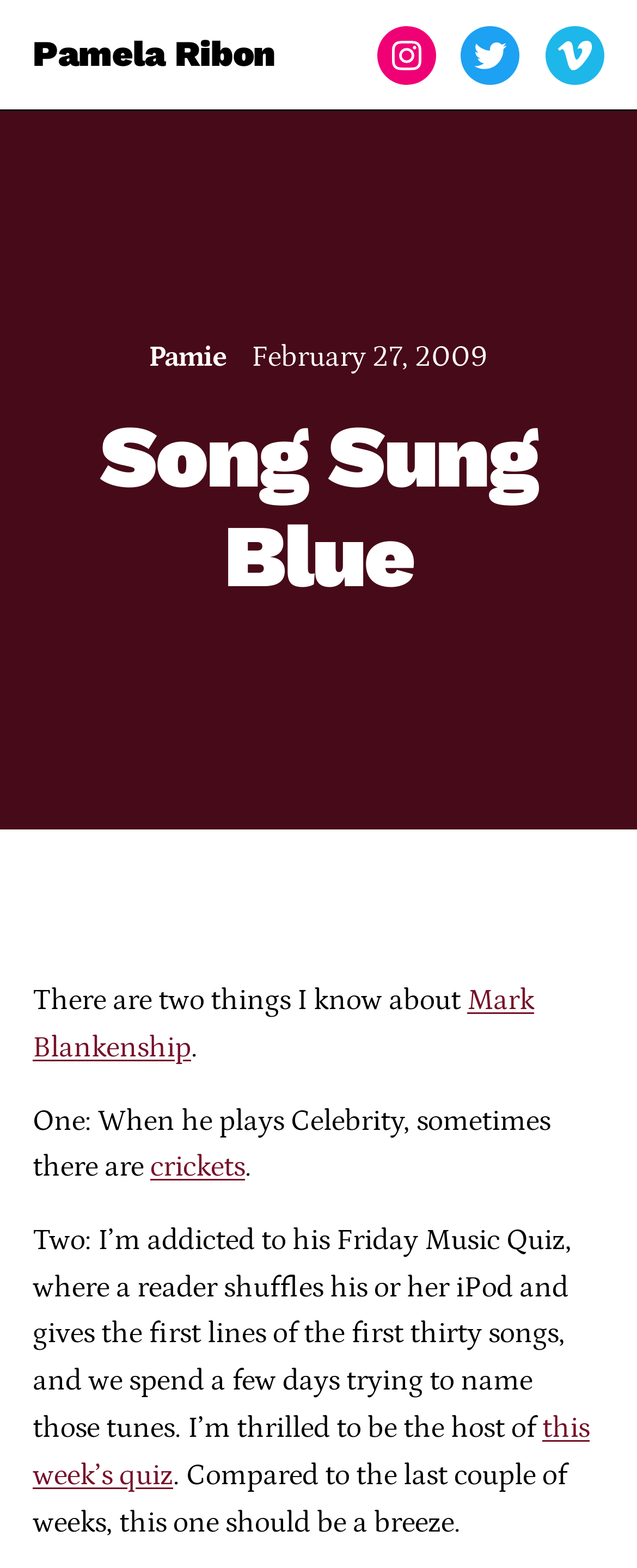Identify the coordinates of the bounding box for the element that must be clicked to accomplish the instruction: "participate in this week's quiz".

[0.051, 0.901, 0.926, 0.951]